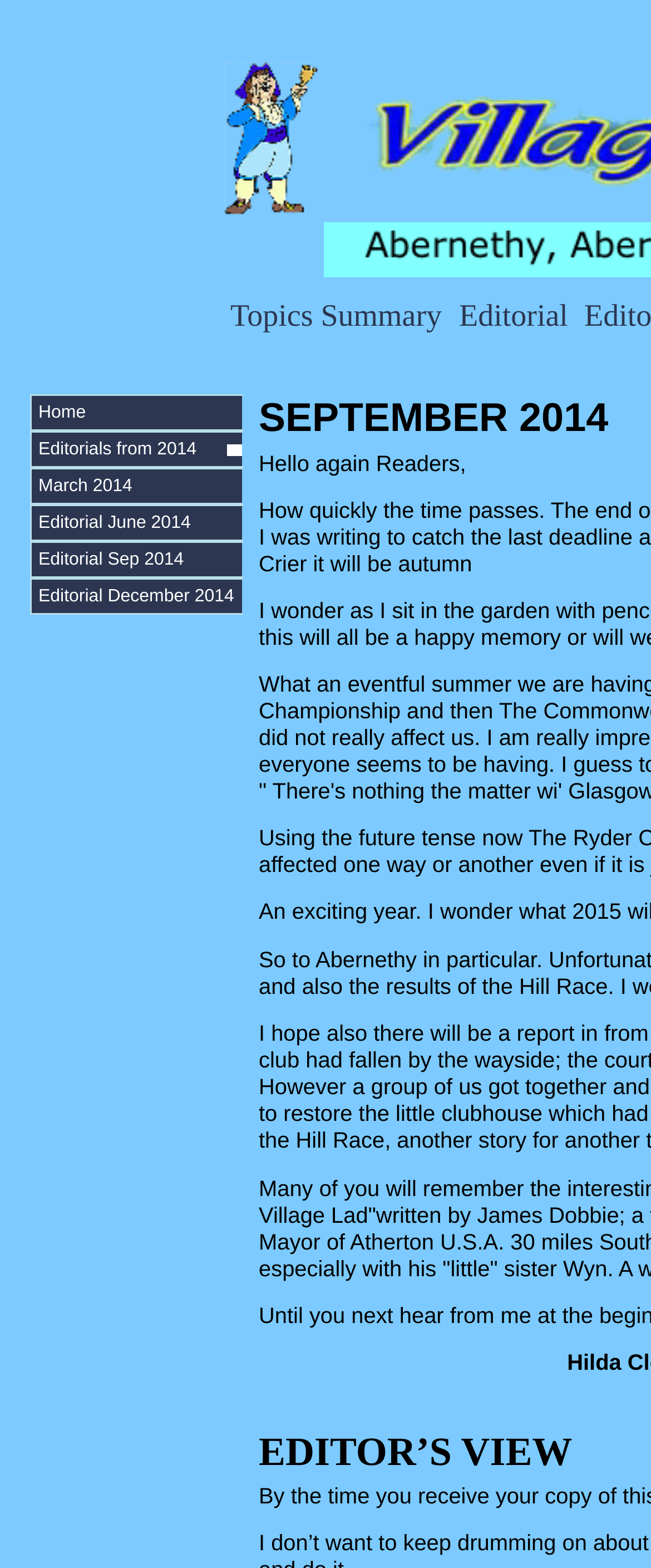Could you indicate the bounding box coordinates of the region to click in order to complete this instruction: "view editorials from 2014".

[0.046, 0.275, 0.374, 0.298]